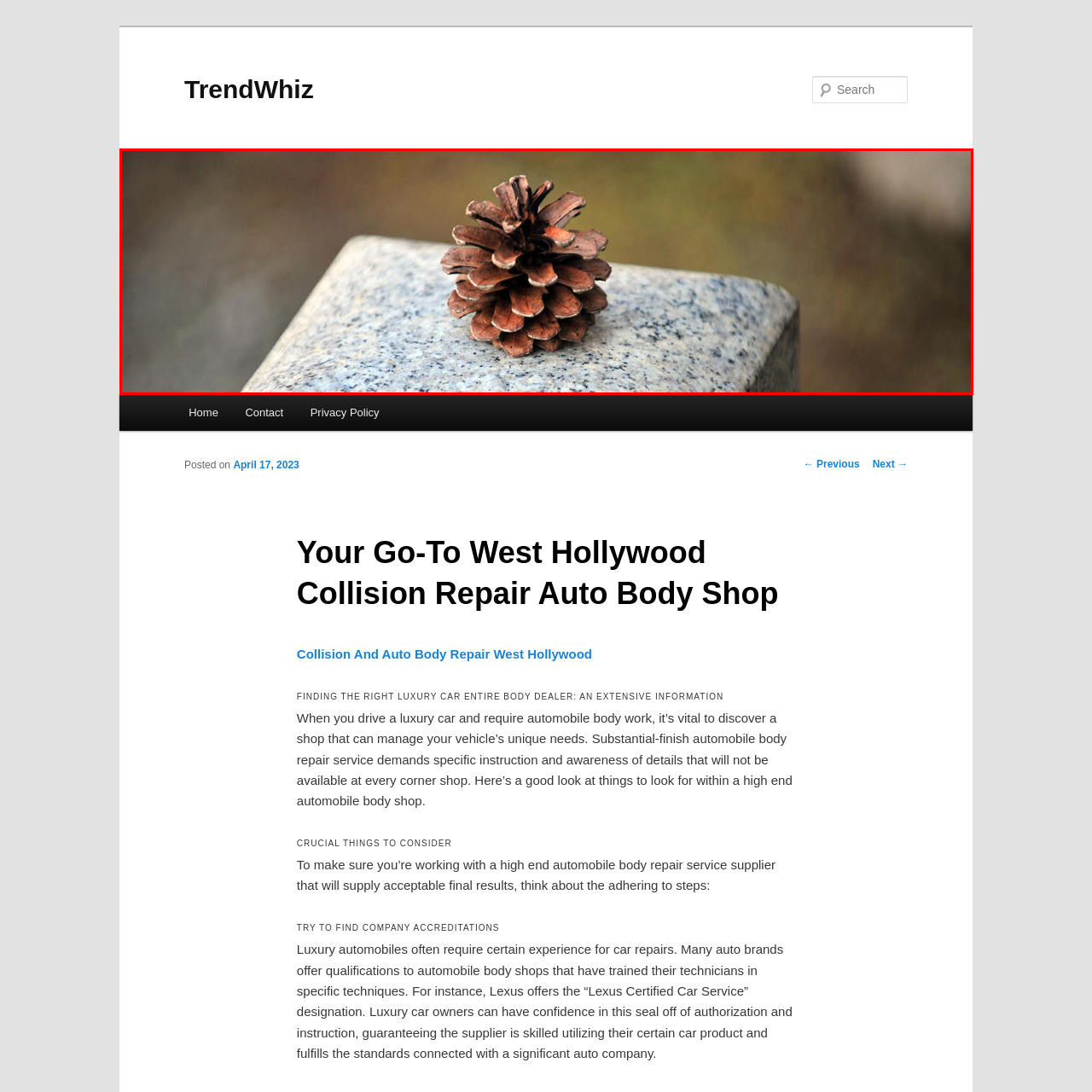View the image inside the red box and answer the question briefly with a word or phrase:
What is the color of the pine cone?

Rich brown